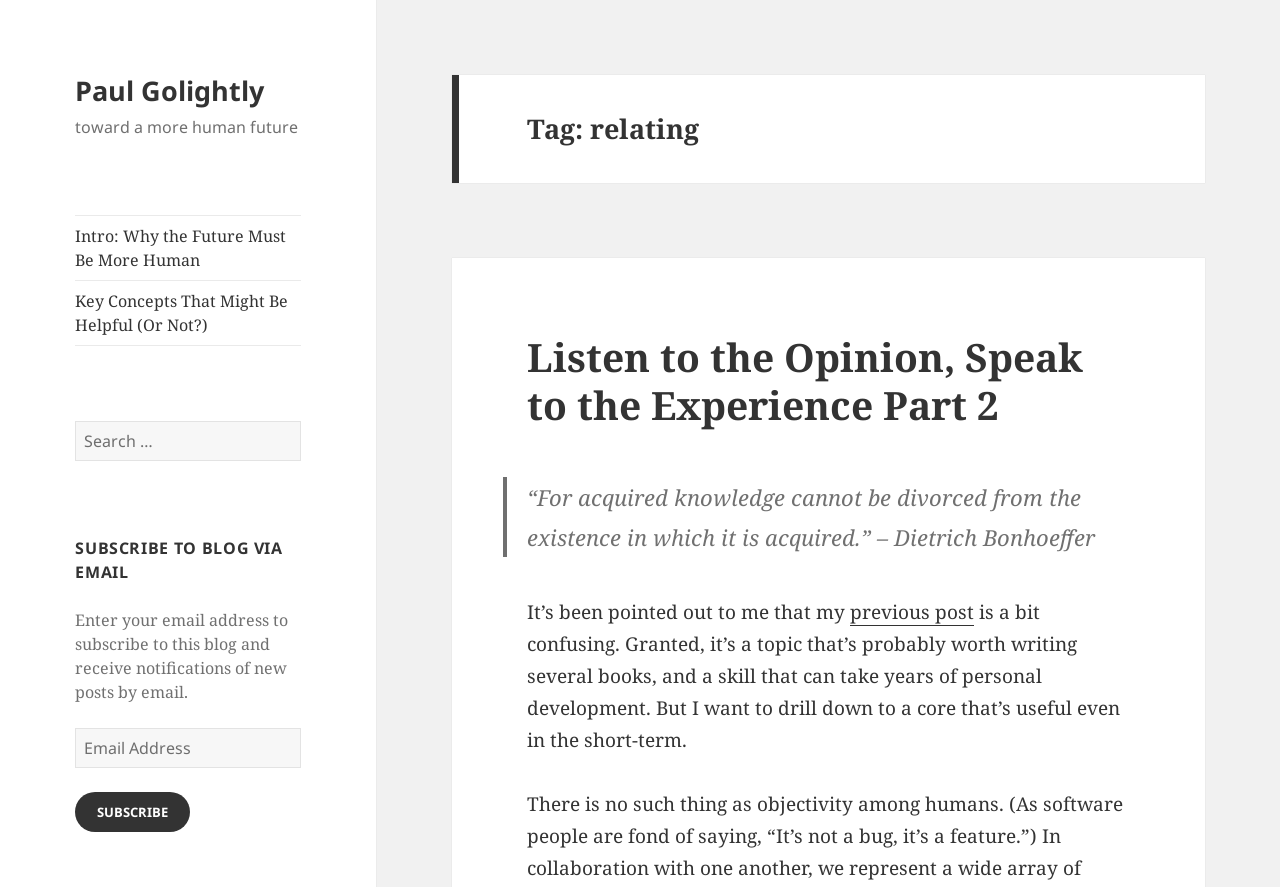What is the purpose of the search box?
Based on the screenshot, give a detailed explanation to answer the question.

The search box is located below the intro section, and it has a button that says 'Search'. This suggests that the purpose of the search box is to search the blog for specific content.